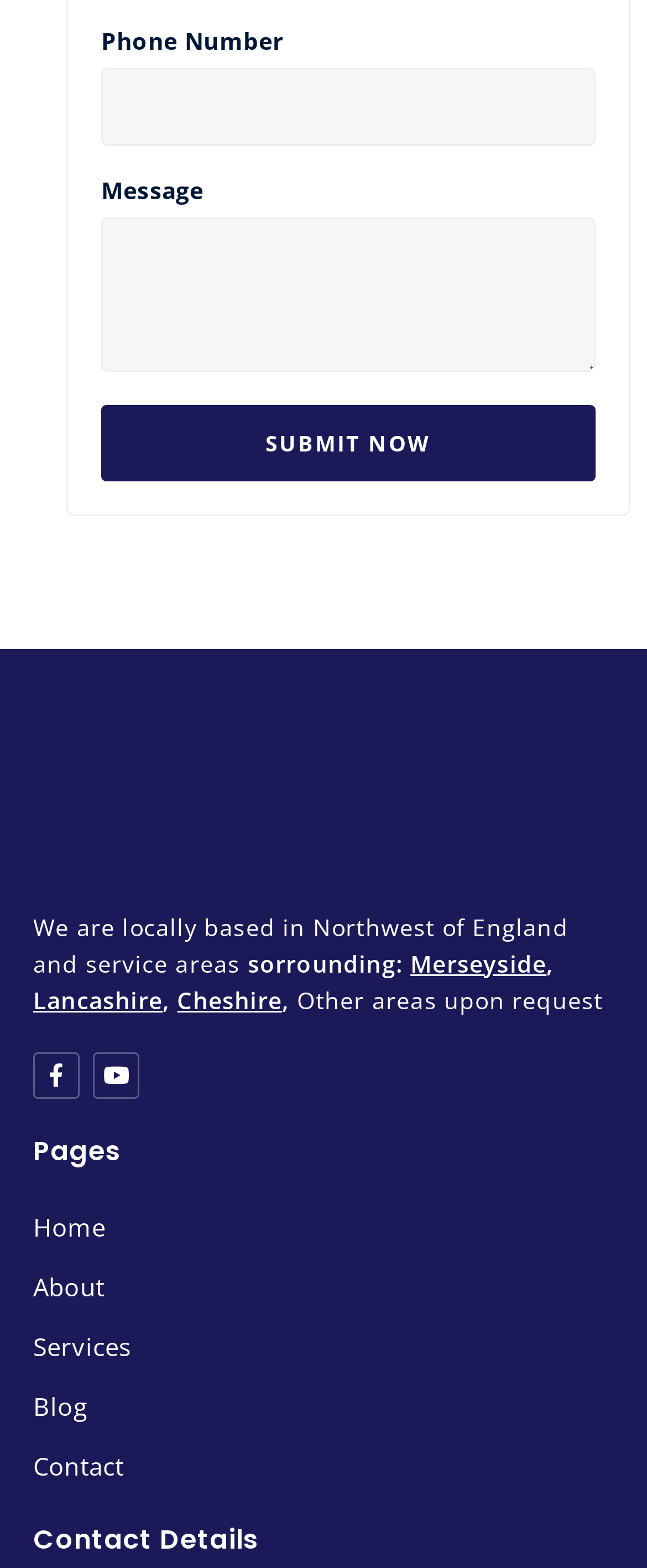Please indicate the bounding box coordinates of the element's region to be clicked to achieve the instruction: "Enter phone number". Provide the coordinates as four float numbers between 0 and 1, i.e., [left, top, right, bottom].

[0.156, 0.044, 0.921, 0.094]